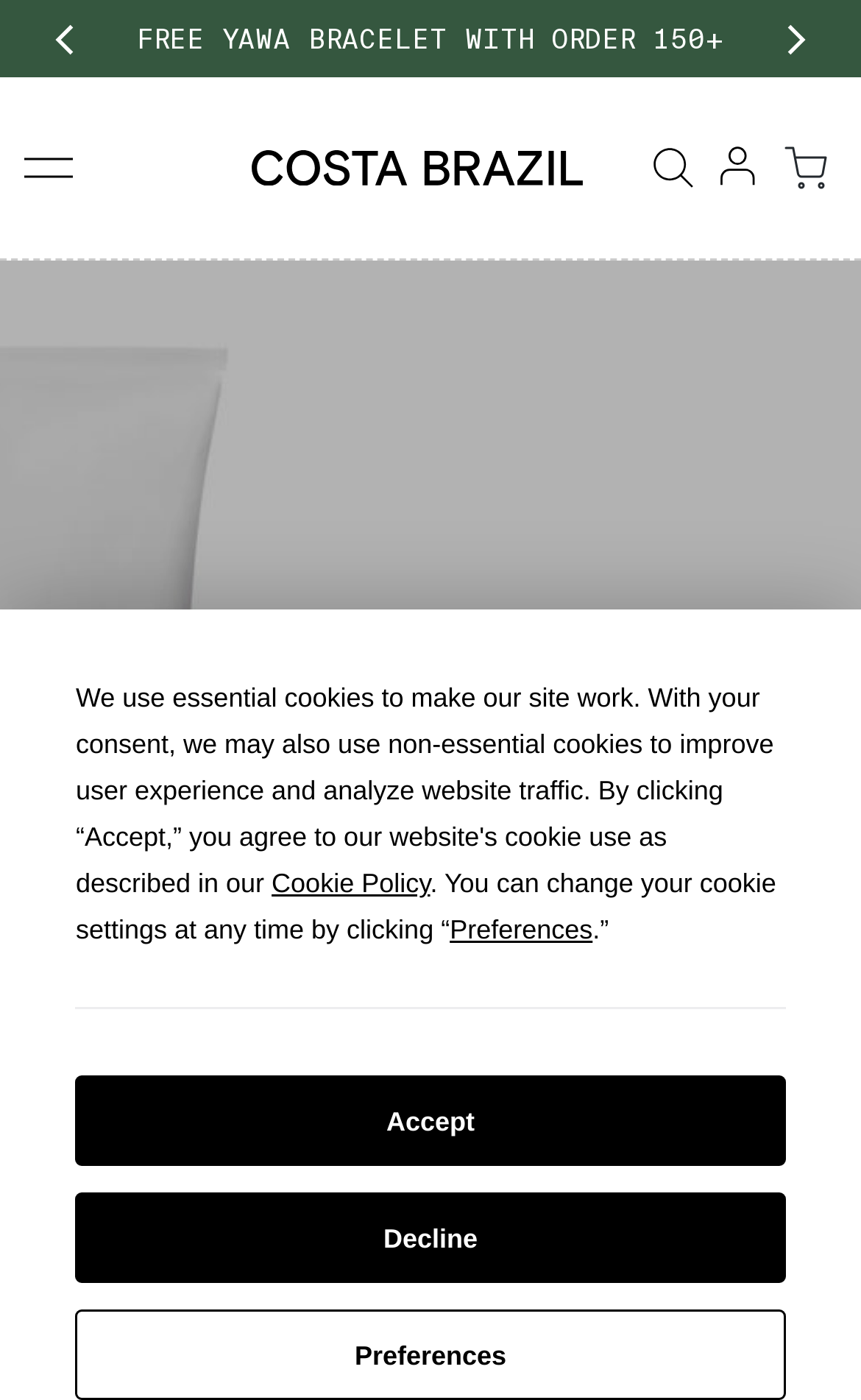Answer the following query concisely with a single word or phrase:
What is the navigation option on the top right corner?

Cart